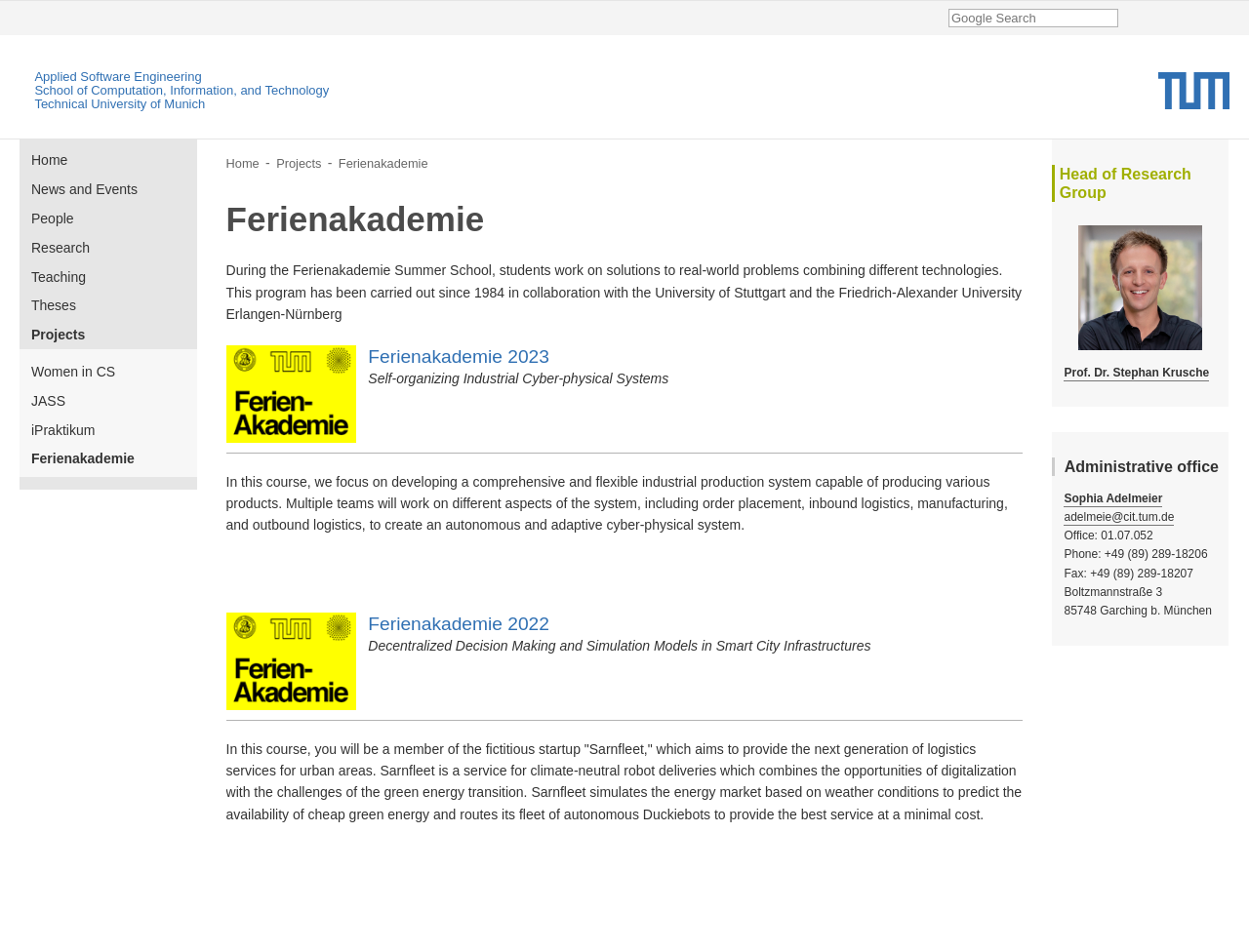Find the bounding box coordinates for the HTML element described as: "parent_node: Applied Software Engineering title="Startseite"". The coordinates should consist of four float values between 0 and 1, i.e., [left, top, right, bottom].

[0.927, 0.076, 0.984, 0.117]